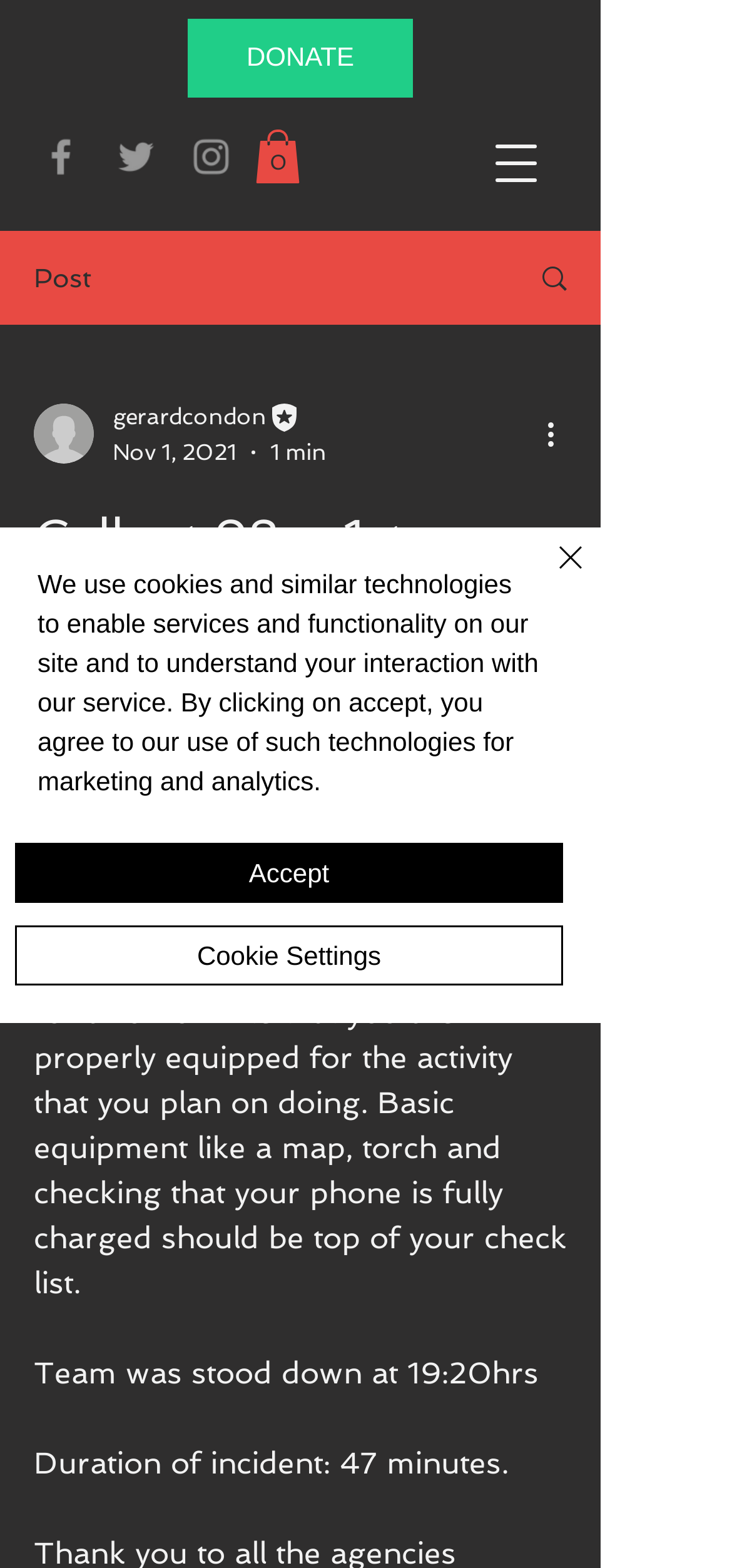Identify the bounding box coordinates for the UI element described as follows: "Cookie Settings". Ensure the coordinates are four float numbers between 0 and 1, formatted as [left, top, right, bottom].

[0.021, 0.59, 0.769, 0.628]